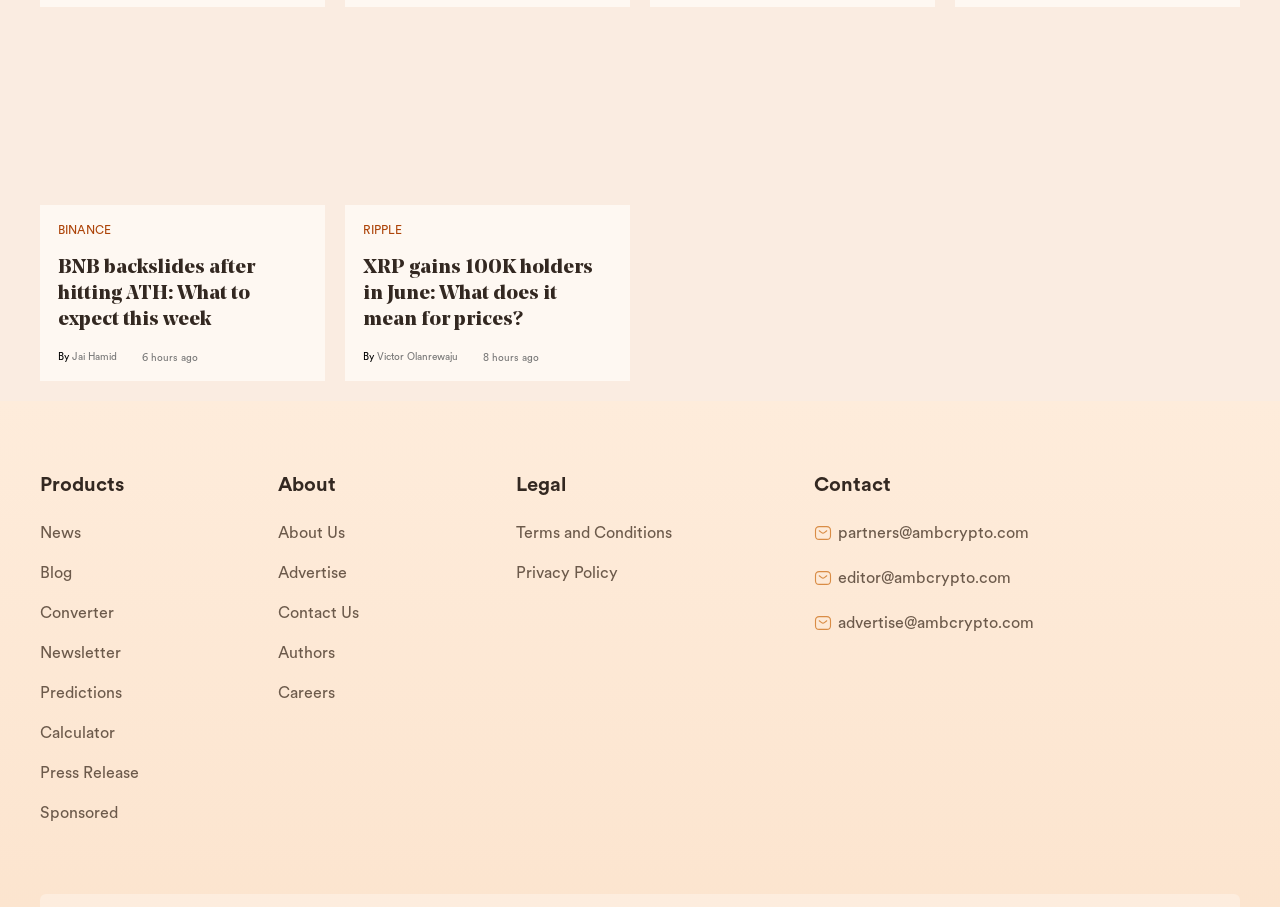Give a concise answer using one word or a phrase to the following question:
What is the name of the cryptocurrency with the ATH news?

BNB